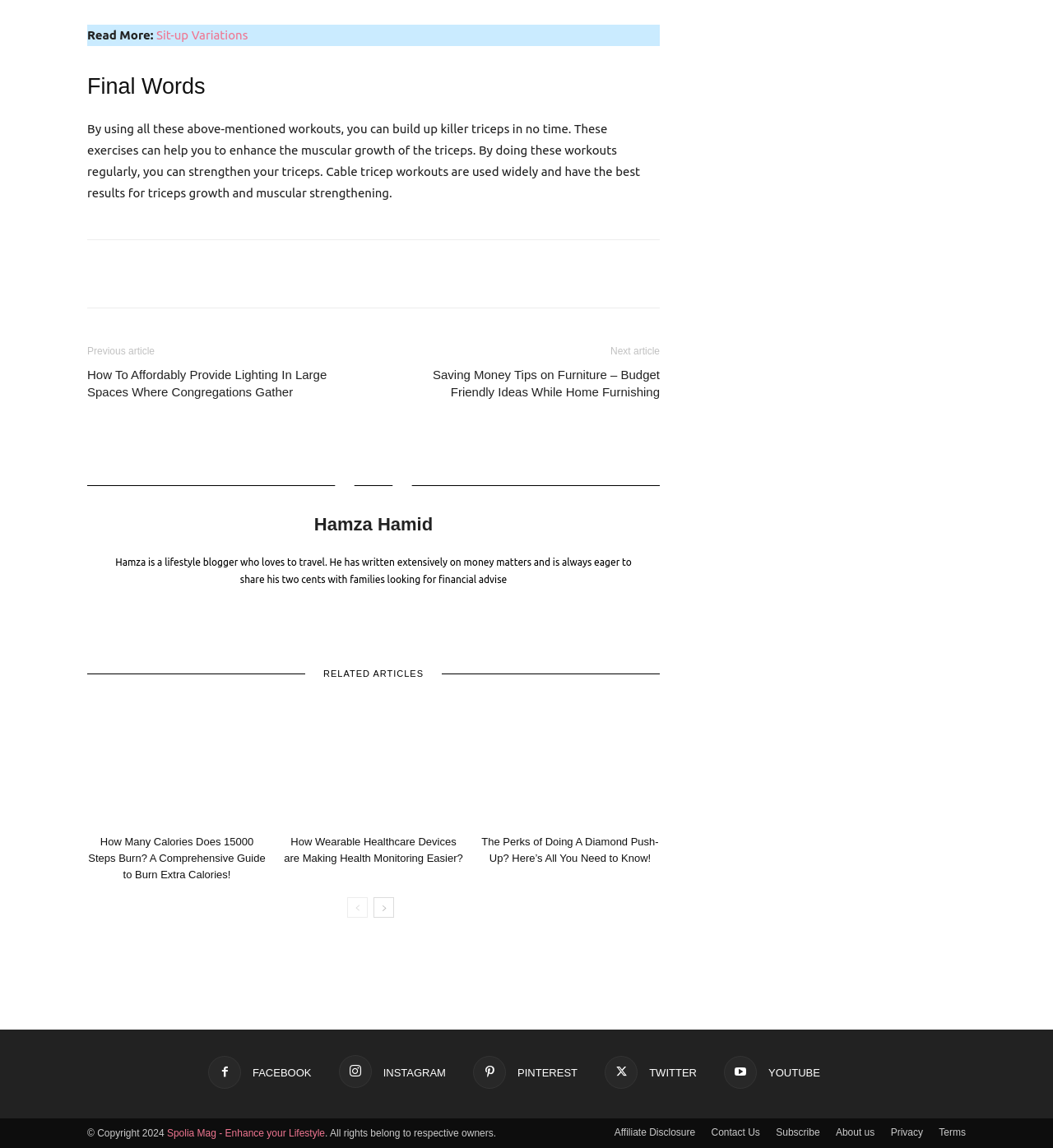Kindly determine the bounding box coordinates for the area that needs to be clicked to execute this instruction: "Read the article 'How To Affordably Provide Lighting In Large Spaces Where Congregations Gather'".

[0.083, 0.318, 0.336, 0.349]